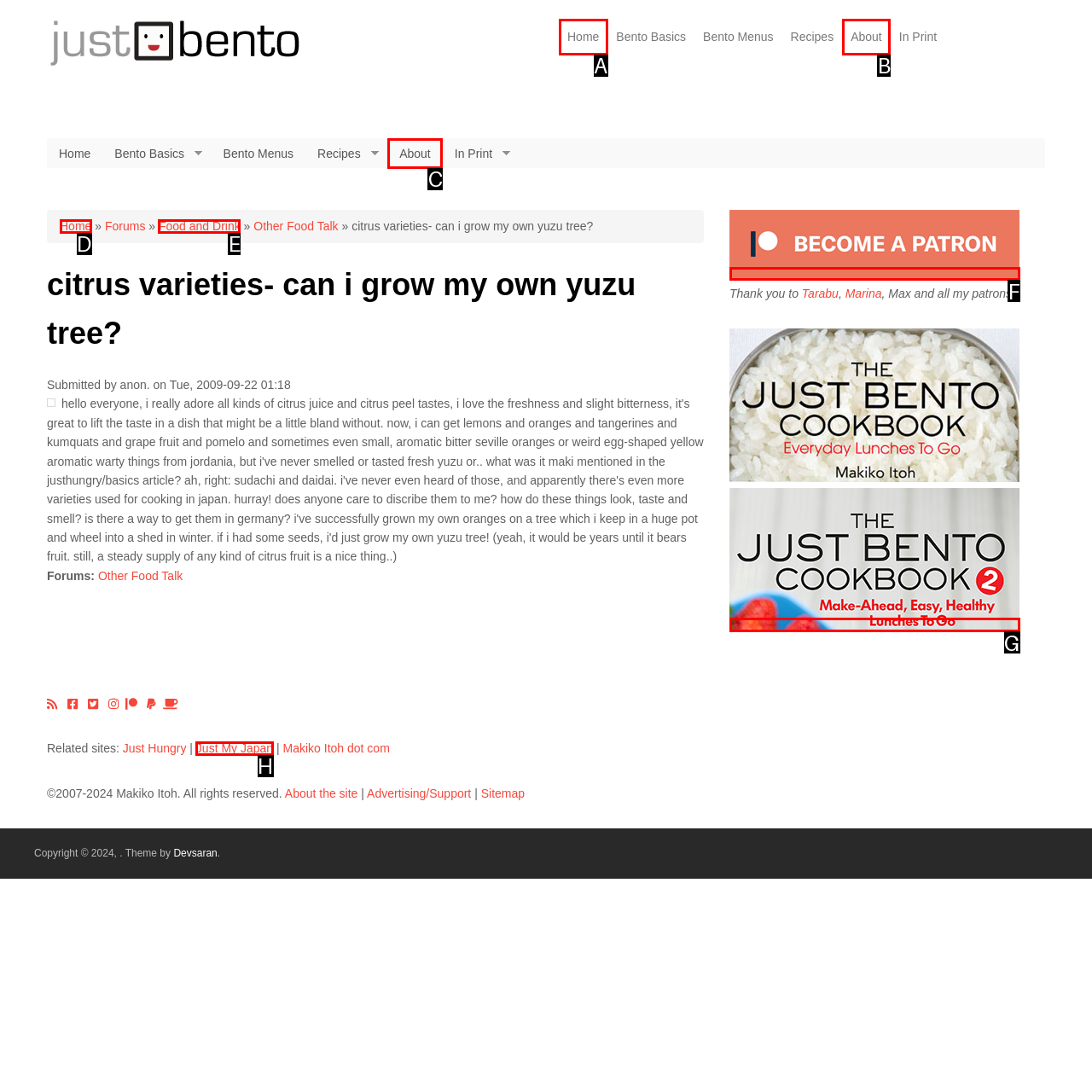Choose the HTML element that should be clicked to achieve this task: Support the site on Patreon
Respond with the letter of the correct choice.

F